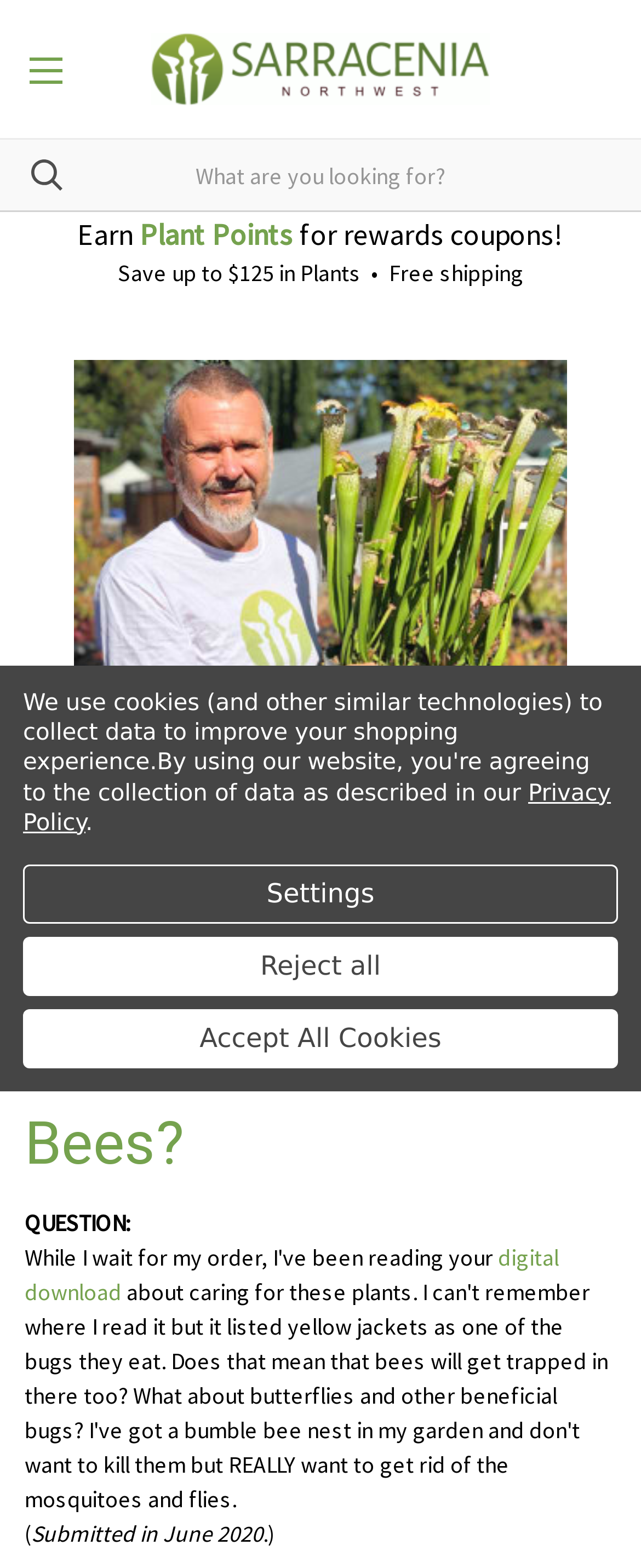Identify the bounding box coordinates for the element you need to click to achieve the following task: "Read the Q/A #123 - Do Sarracenia Capture Bees?". Provide the bounding box coordinates as four float numbers between 0 and 1, in the form [left, top, right, bottom].

[0.038, 0.594, 0.835, 0.752]